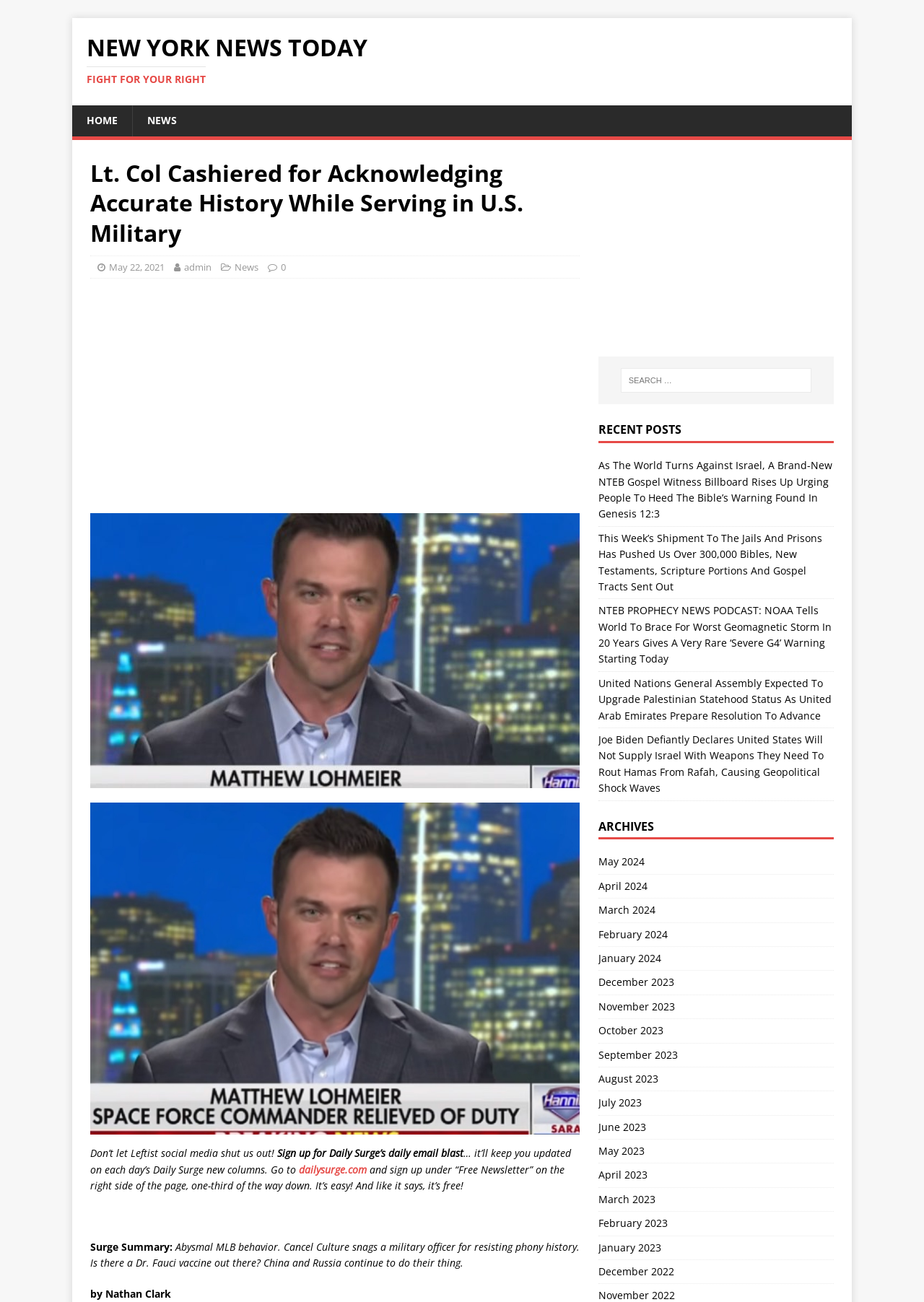Specify the bounding box coordinates of the element's region that should be clicked to achieve the following instruction: "Click on 'HOME'". The bounding box coordinates consist of four float numbers between 0 and 1, in the format [left, top, right, bottom].

[0.078, 0.081, 0.143, 0.105]